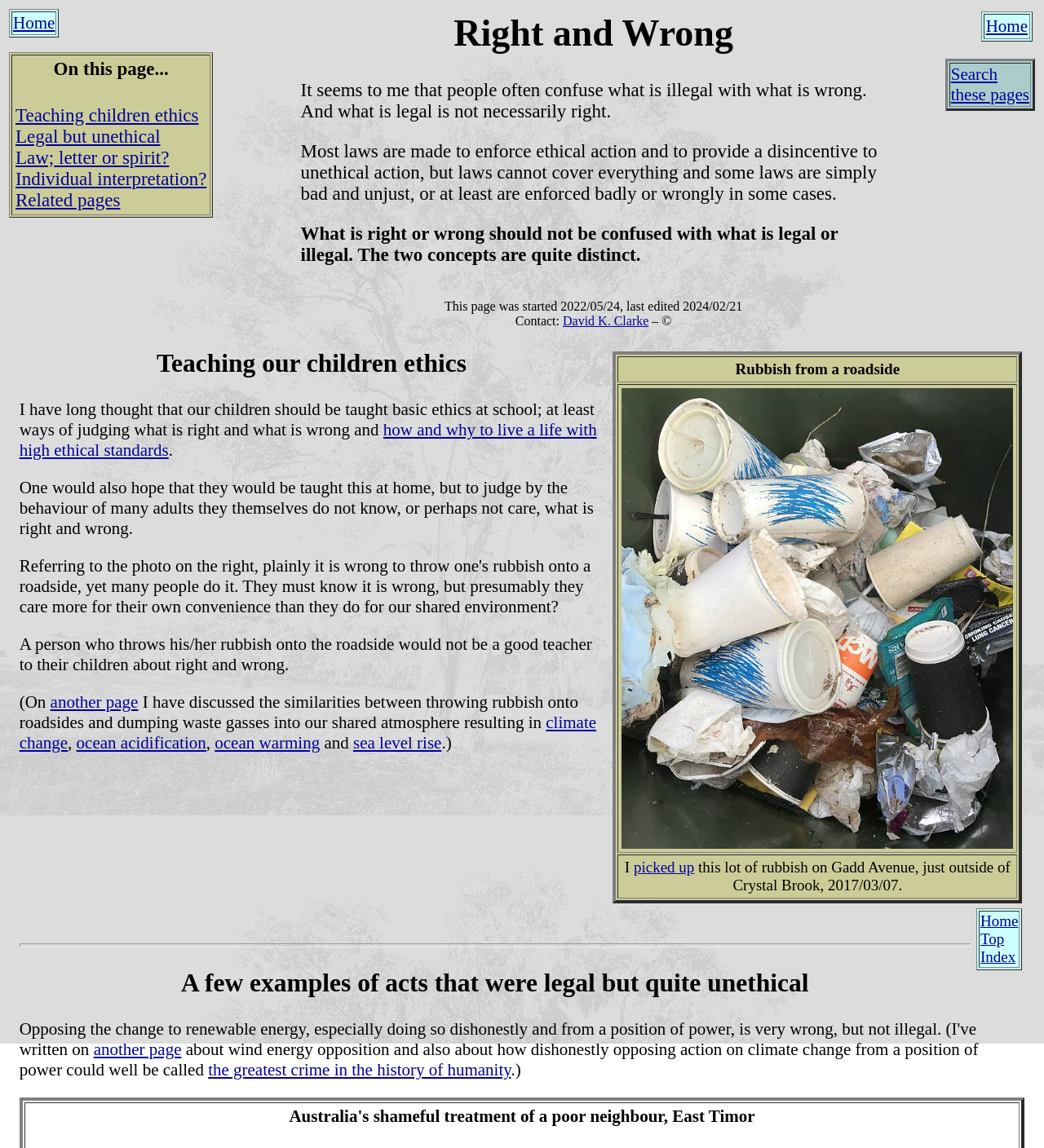Please find the bounding box coordinates of the element's region to be clicked to carry out this instruction: "Read about 'Teaching children ethics'".

[0.015, 0.091, 0.19, 0.109]